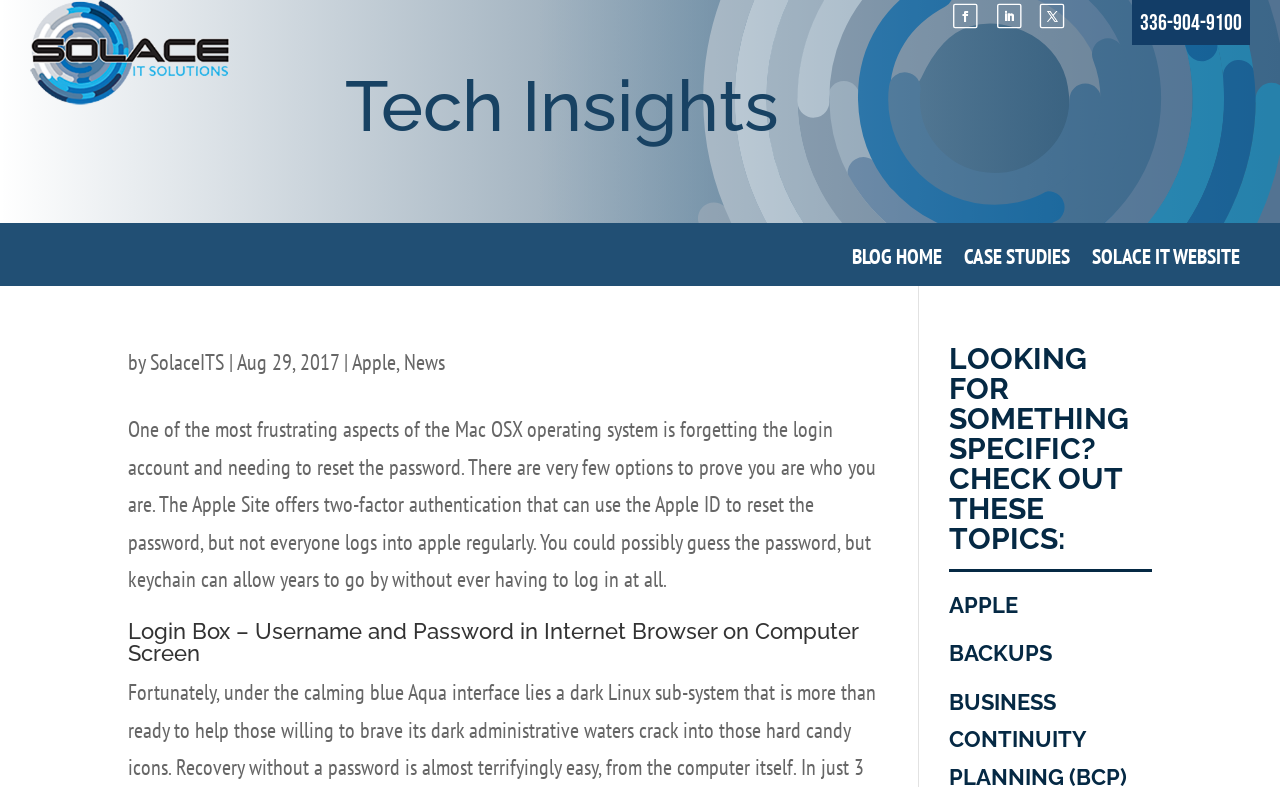Determine the bounding box coordinates of the section I need to click to execute the following instruction: "Click on the 'Tech Insights' heading". Provide the coordinates as four float numbers between 0 and 1, i.e., [left, top, right, bottom].

[0.27, 0.0, 0.731, 0.283]